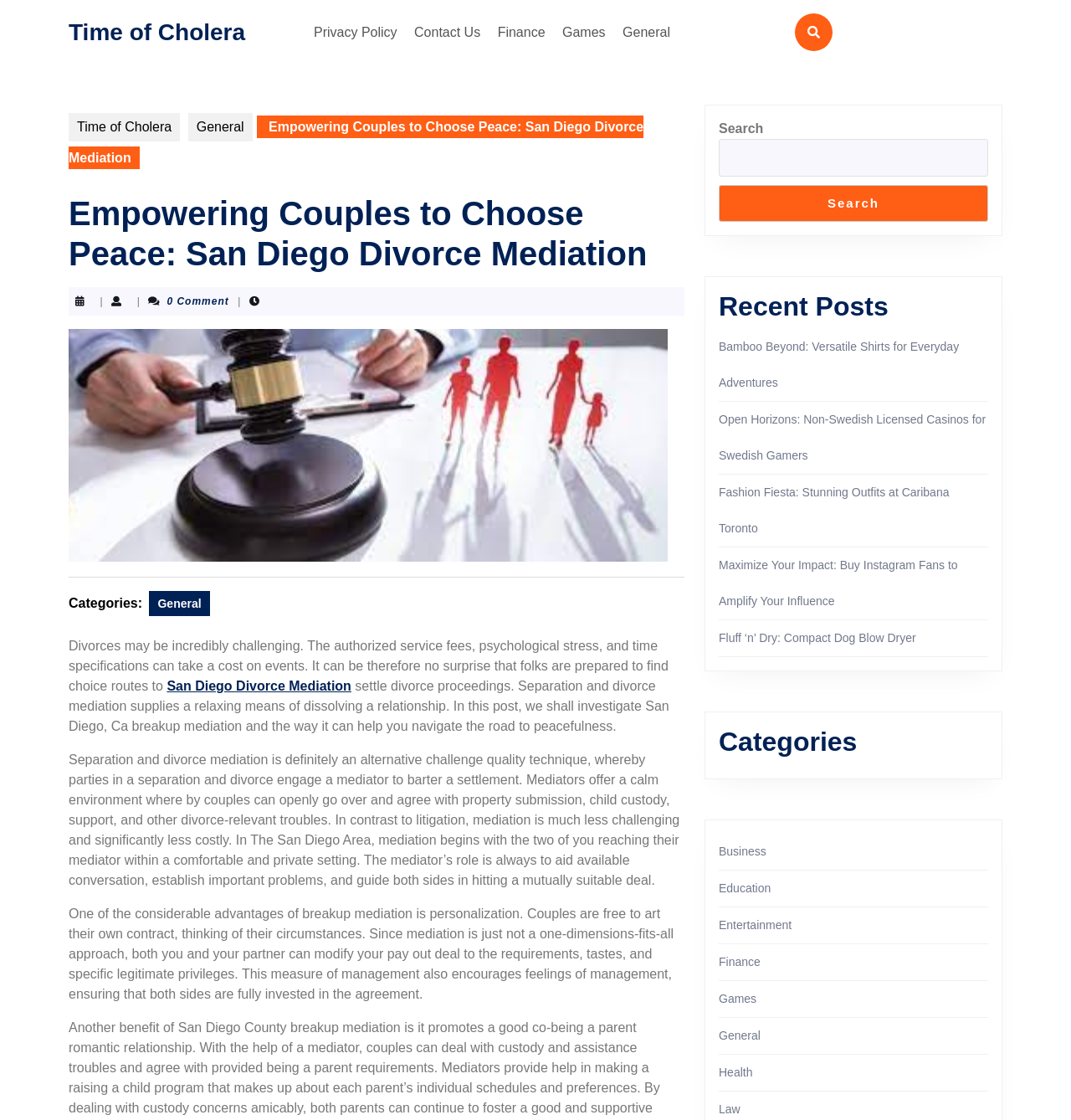Extract the bounding box coordinates of the UI element described: "Managing Director Sven Gang". Provide the coordinates in the format [left, top, right, bottom] with values ranging from 0 to 1.

None